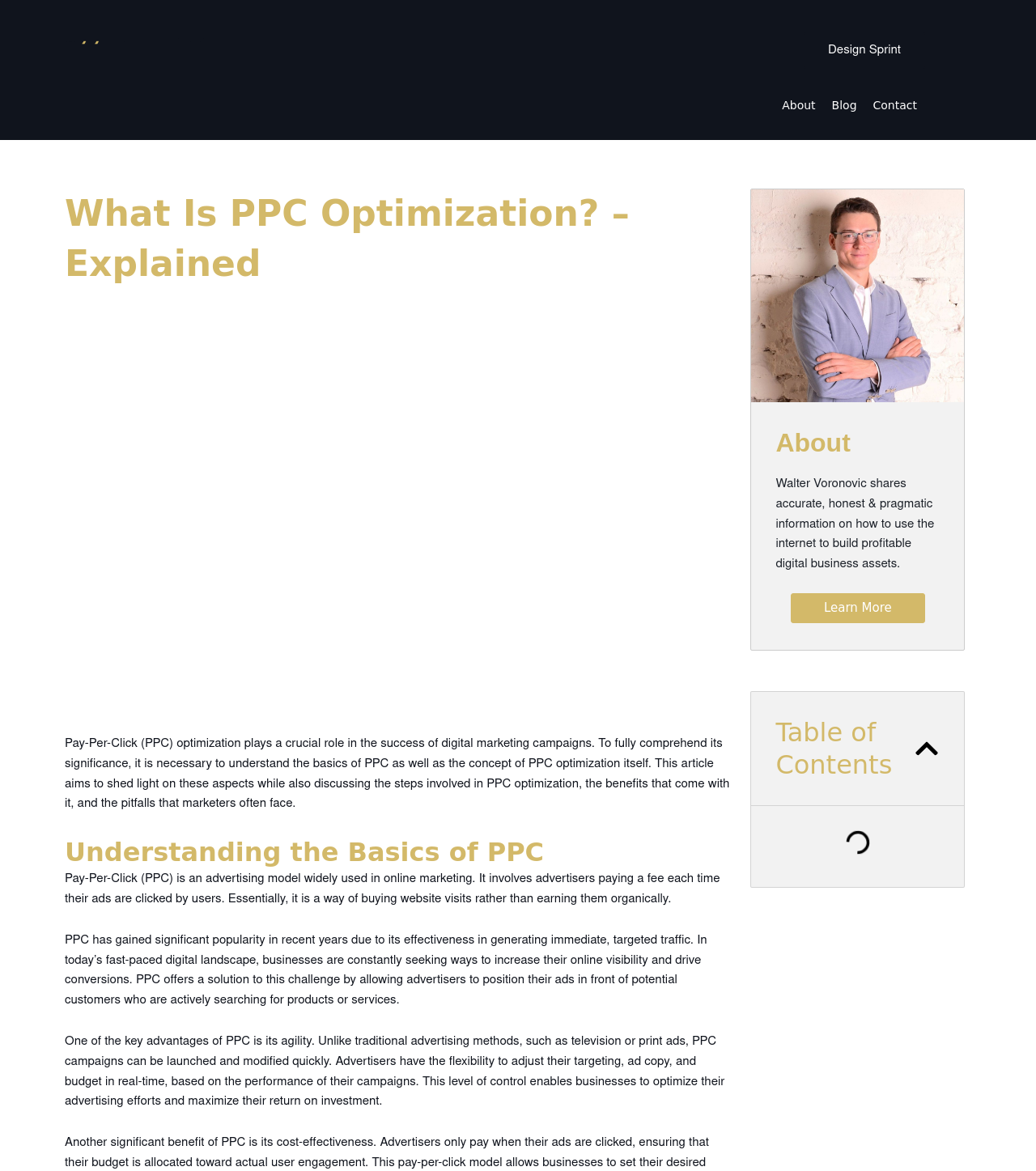Identify the bounding box coordinates of the part that should be clicked to carry out this instruction: "Read about the author".

[0.749, 0.364, 0.931, 0.392]